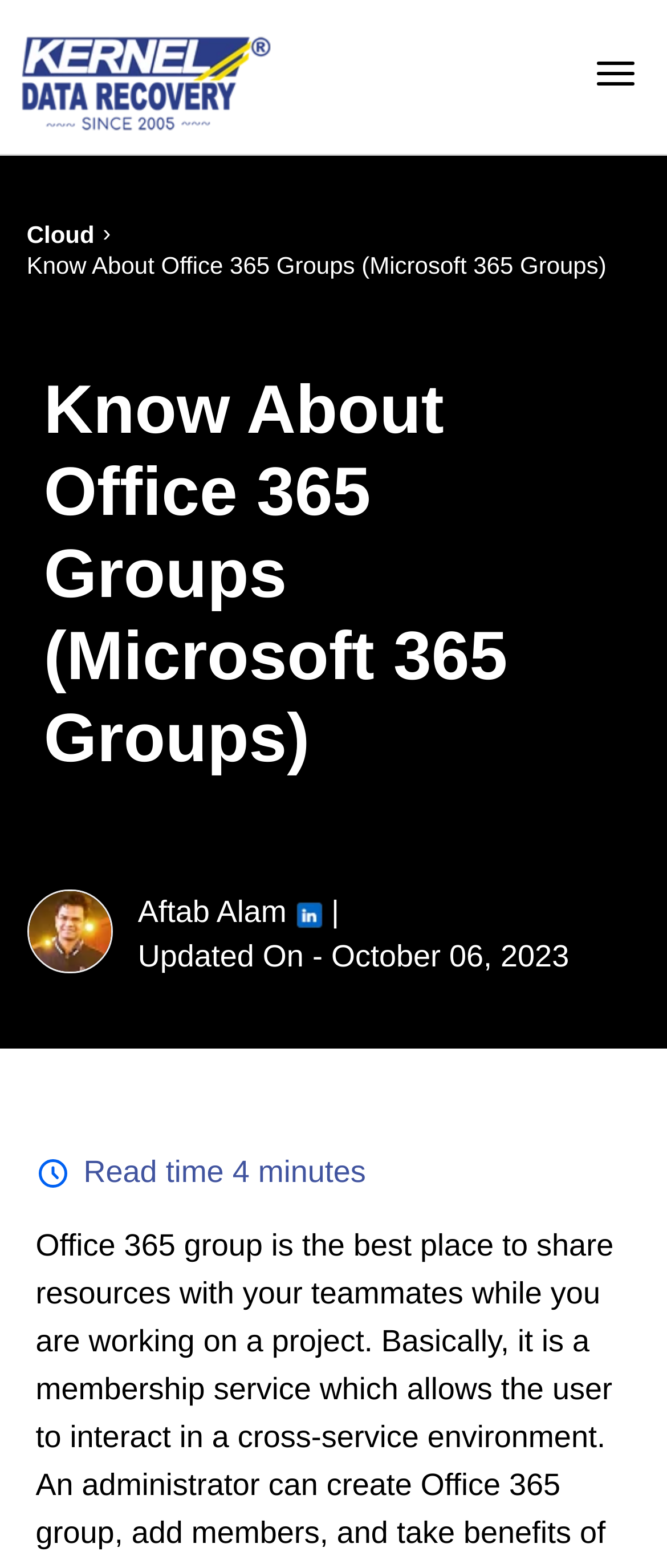What is the author's name?
We need a detailed and exhaustive answer to the question. Please elaborate.

The author's name can be found by looking at the image and link with the text 'Aftab Alam' which is located below the main heading and above the 'Updated On' section.